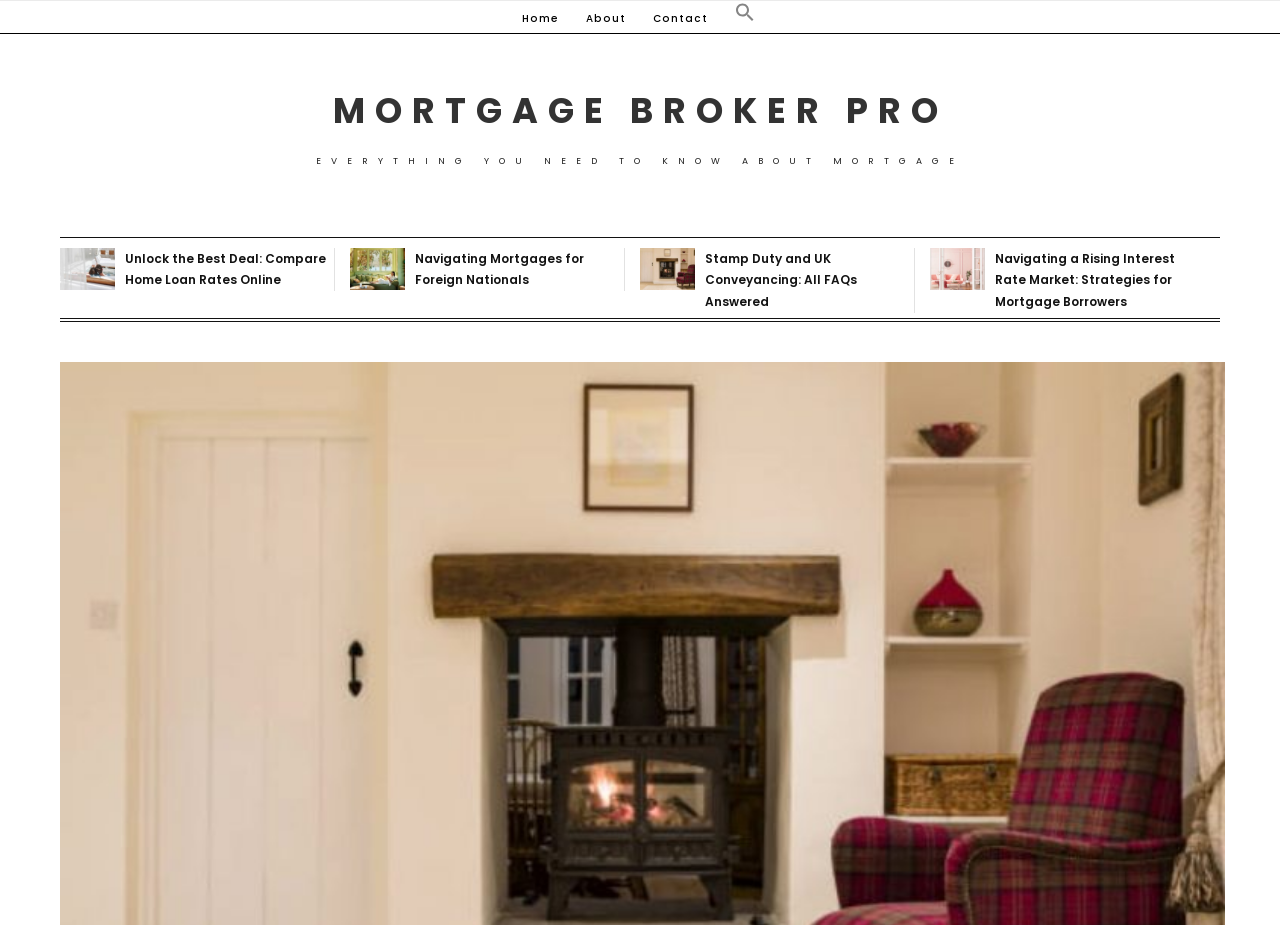Bounding box coordinates must be specified in the format (top-left x, top-left y, bottom-right x, bottom-right y). All values should be floating point numbers between 0 and 1. What are the bounding box coordinates of the UI element described as: Mortgage Broker PRO

[0.26, 0.093, 0.74, 0.146]